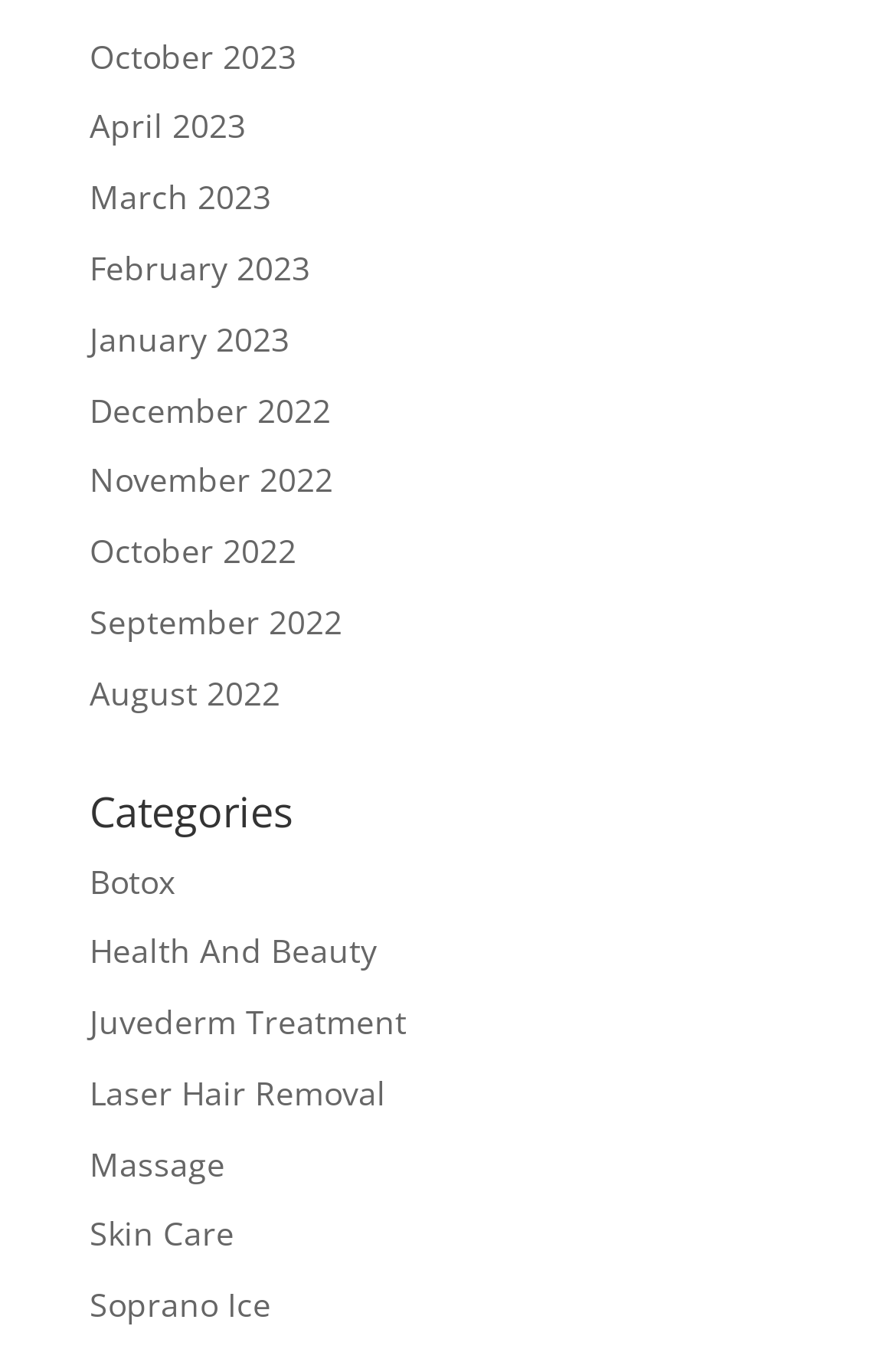Please specify the coordinates of the bounding box for the element that should be clicked to carry out this instruction: "Read about Yachting". The coordinates must be four float numbers between 0 and 1, formatted as [left, top, right, bottom].

None